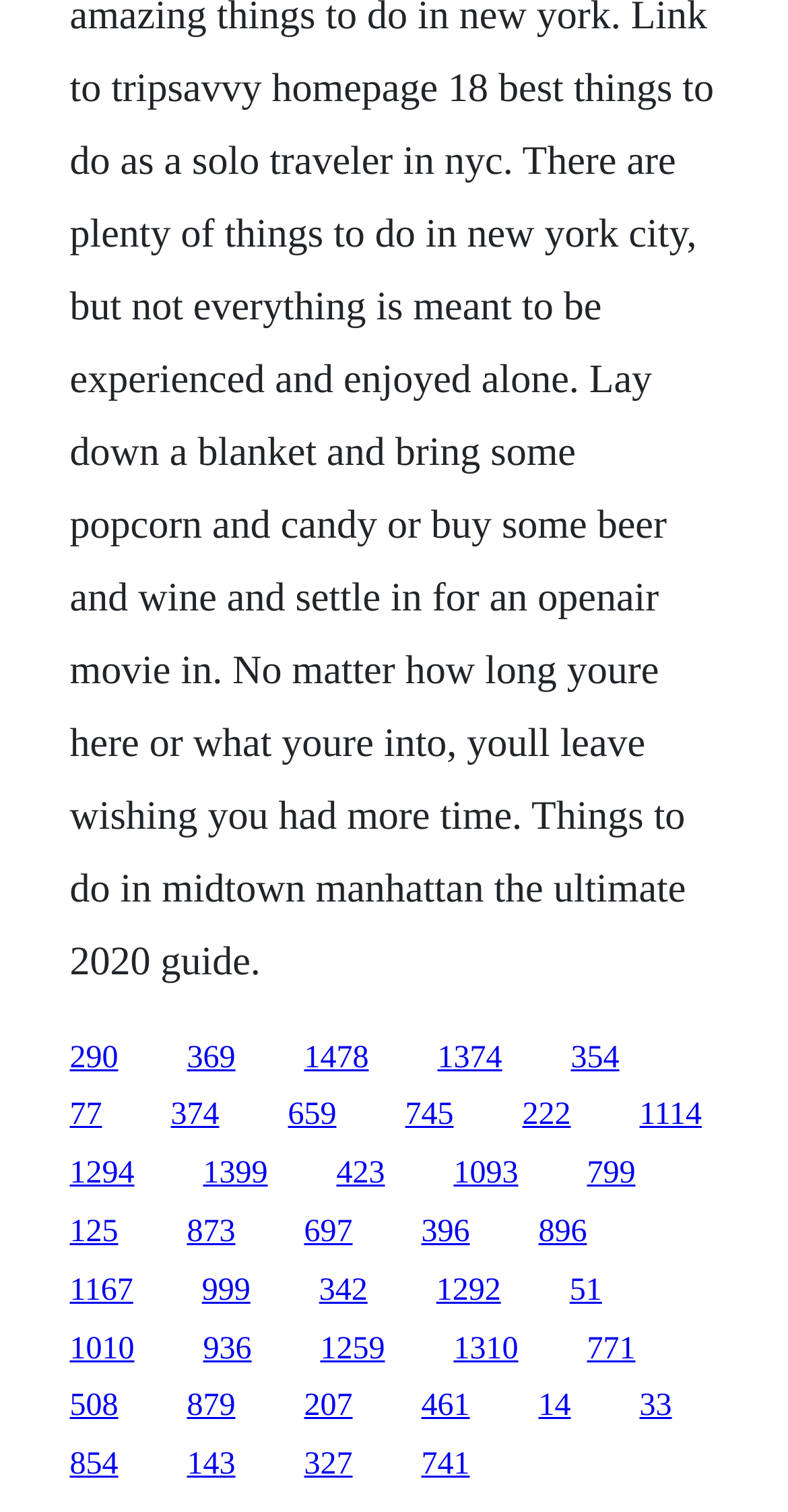Use a single word or phrase to answer this question: 
How many links are on the webpage?

30